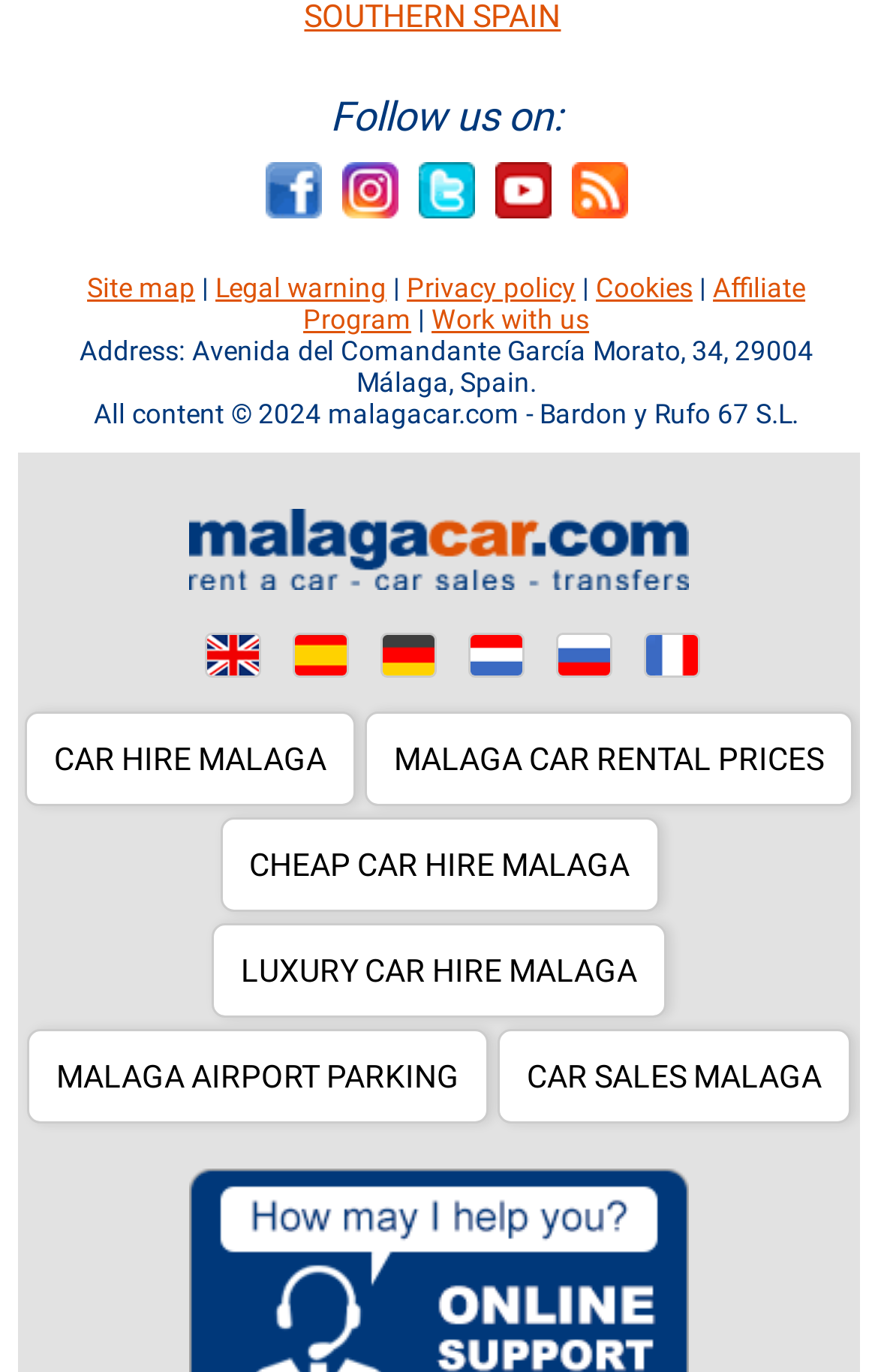What is the topic of the link 'CAR HIRE MALAGA'?
Using the image, respond with a single word or phrase.

Car hire